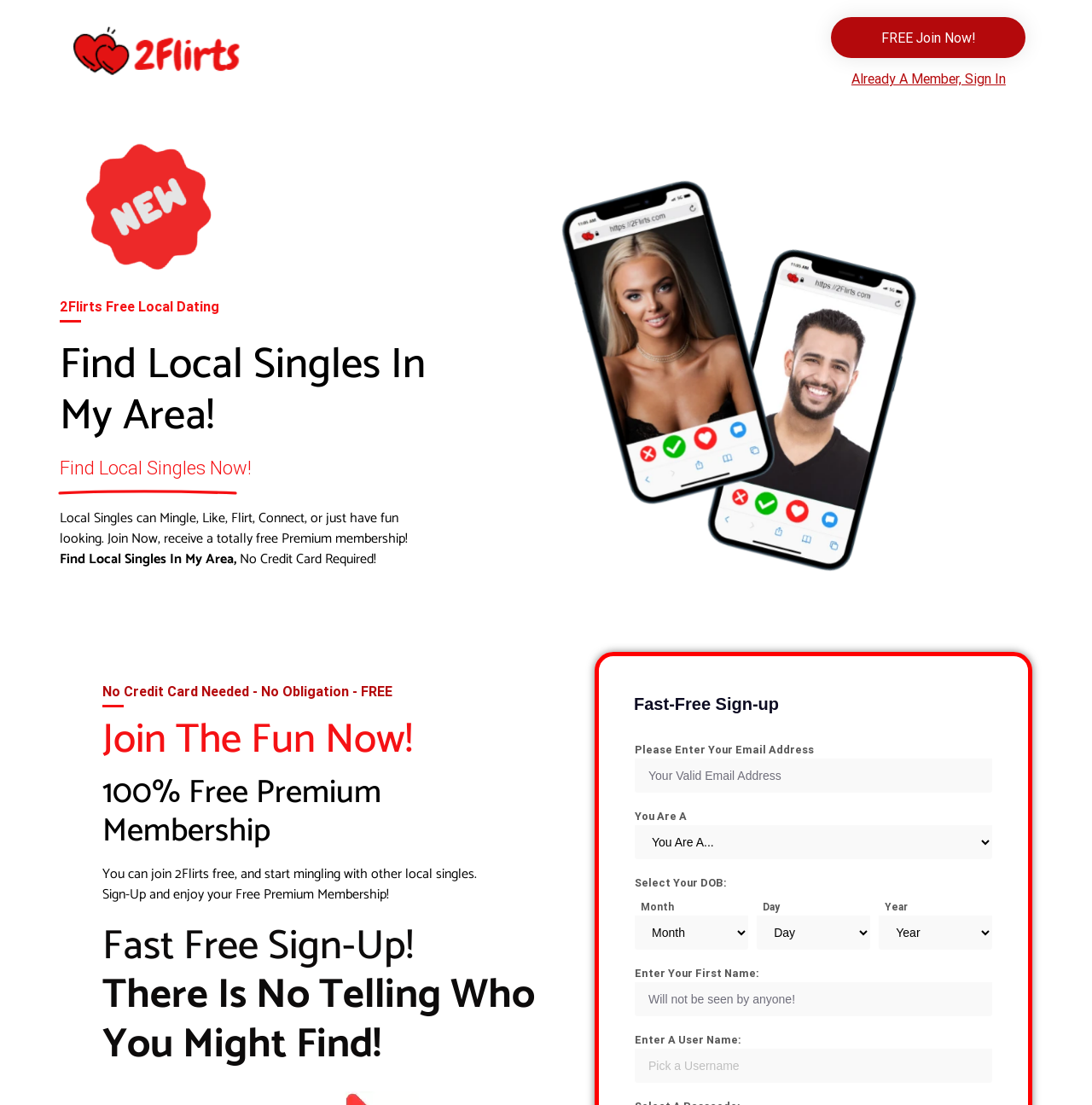Find the bounding box coordinates for the HTML element described in this sentence: "aria-label="Facebook"". Provide the coordinates as four float numbers between 0 and 1, in the format [left, top, right, bottom].

None